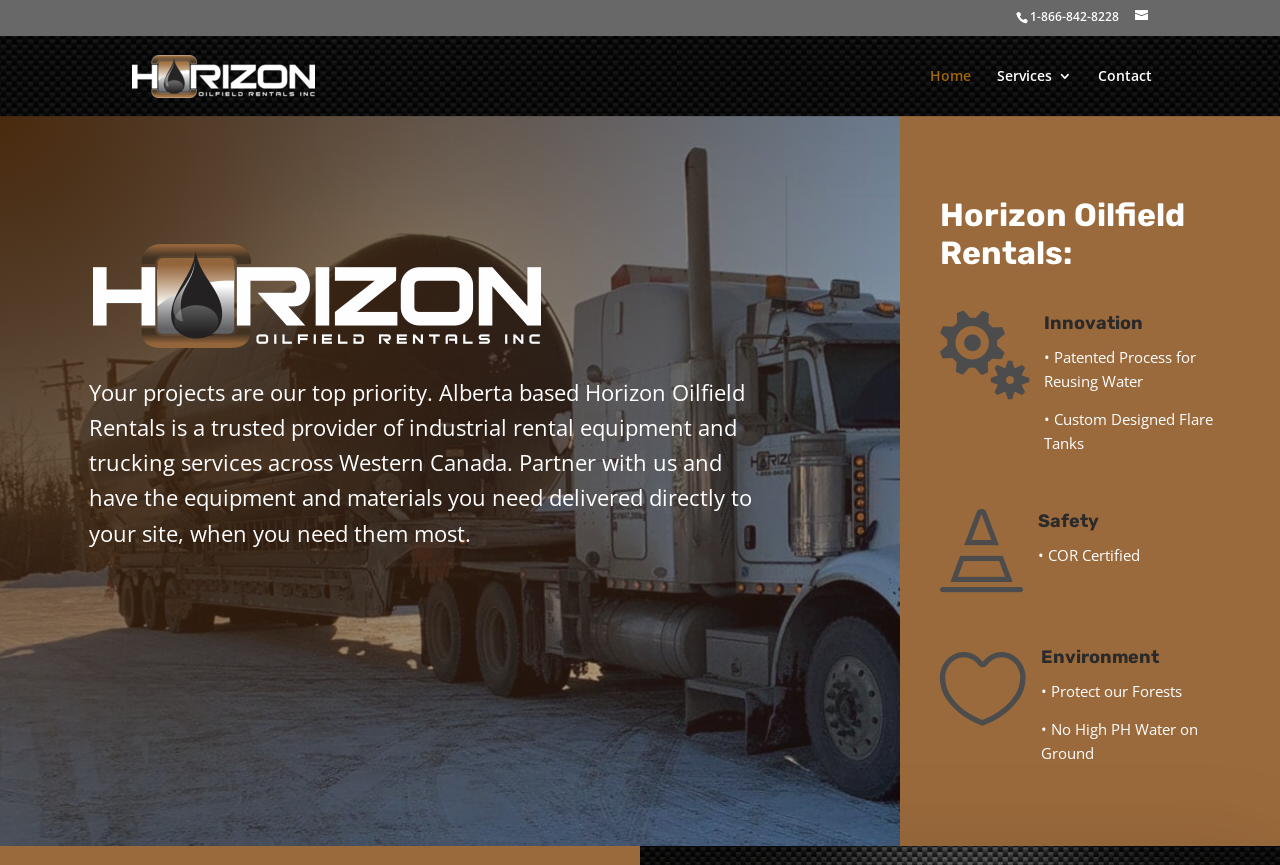Based on the element description "Home", predict the bounding box coordinates of the UI element.

[0.727, 0.08, 0.759, 0.134]